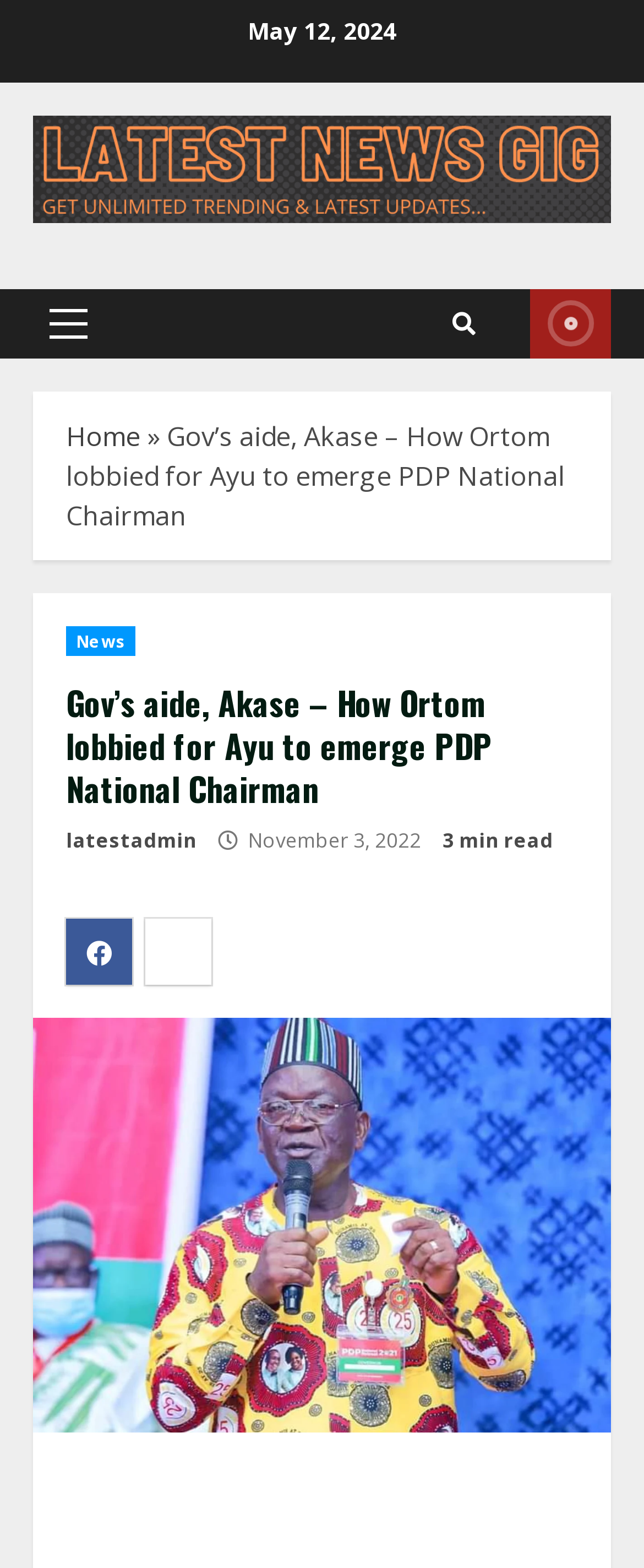Point out the bounding box coordinates of the section to click in order to follow this instruction: "Click on the 'latestadmin' link".

[0.103, 0.527, 0.305, 0.546]